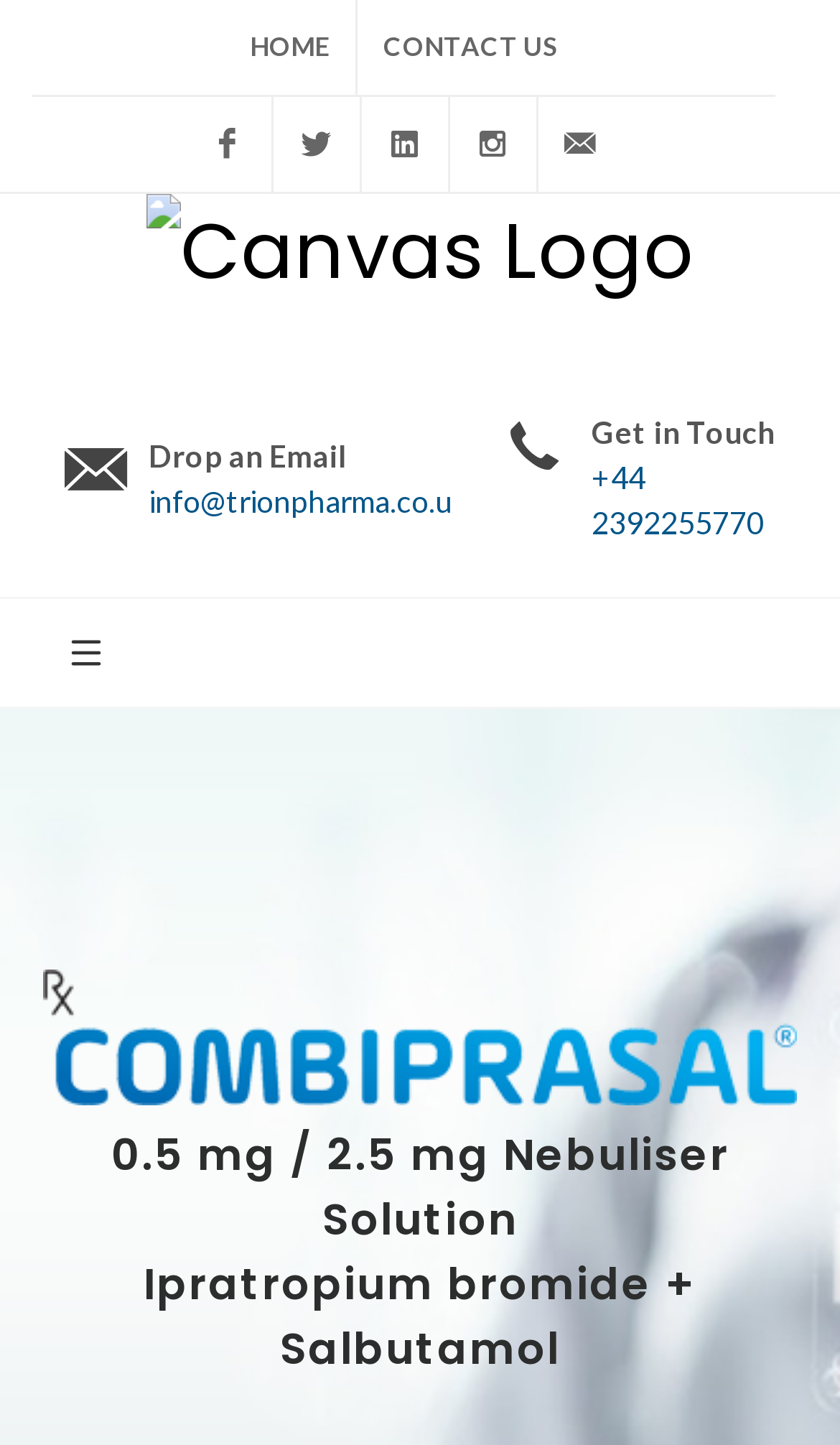Use a single word or phrase to answer the following:
What is the name of the nebuliser solution?

Ipratropium bromide + Salbutamol